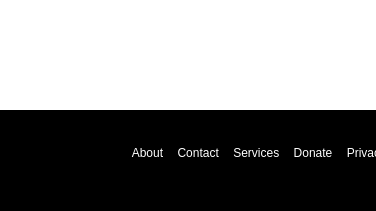Paint a vivid picture with your words by describing the image in detail.

The image accompanies a link titled "Dreaming harvesting during a drought," suggesting a thematic exploration of dreams related to agriculture and natural challenges. This article appears to delve into the symbolic meaning of such dreams, possibly reflecting on personal growth, resilience, and the quest for sustenance in difficult times. The content aims to resonate with readers interested in understanding how their subconscious defines experiences related to scarcity and abundance. The article is part of a broader collection of insights into various dream interpretations on the website.